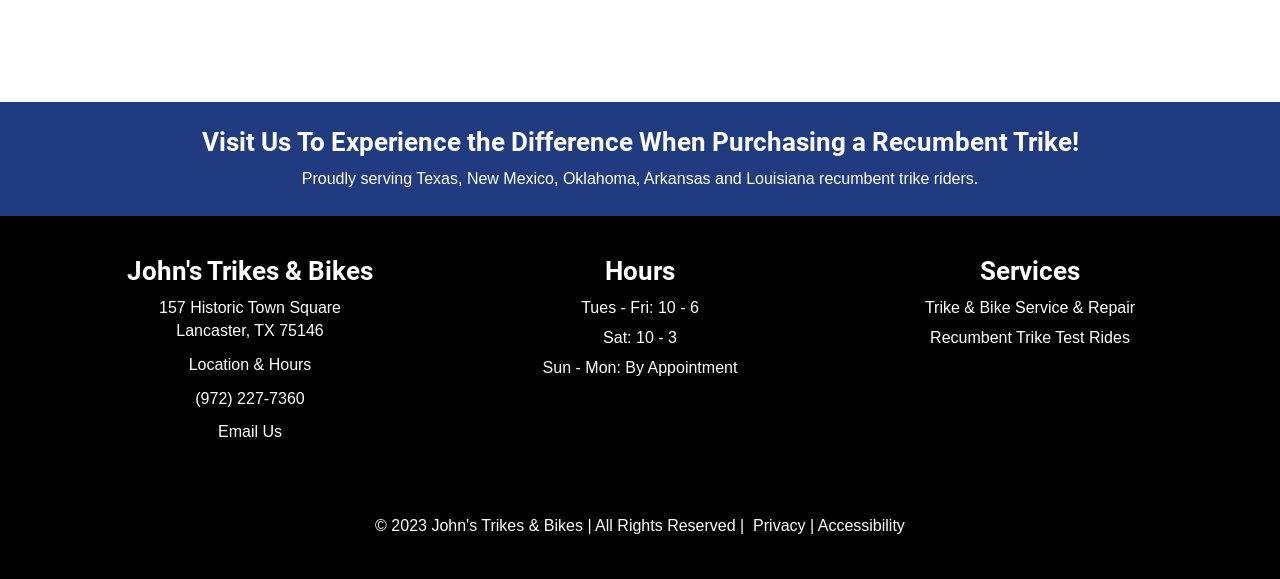Pinpoint the bounding box coordinates of the element you need to click to execute the following instruction: "Learn about trike and bike service and repair". The bounding box should be represented by four float numbers between 0 and 1, in the format [left, top, right, bottom].

[0.723, 0.516, 0.887, 0.546]